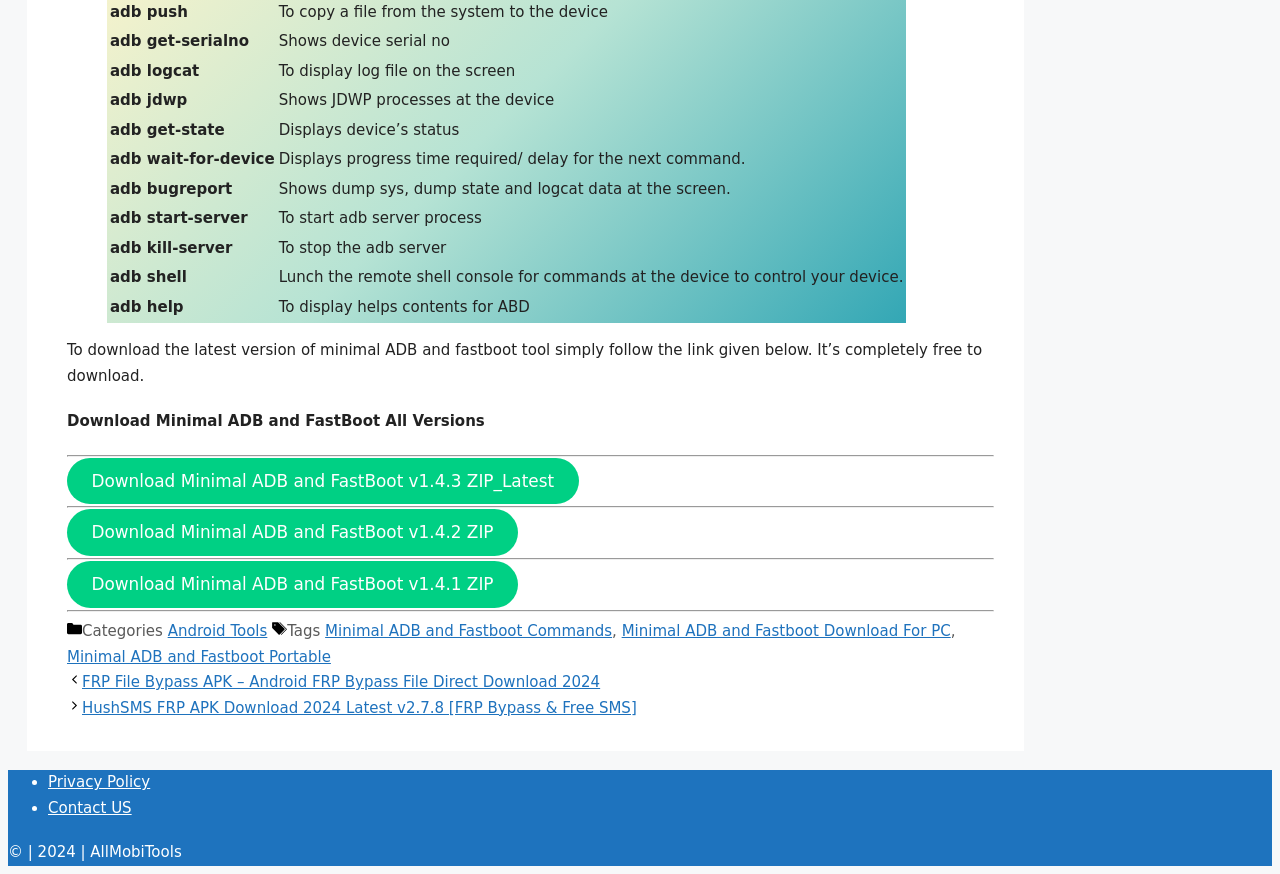Give a concise answer using one word or a phrase to the following question:
What is the function of the 'adb shell' command?

Launches remote shell console